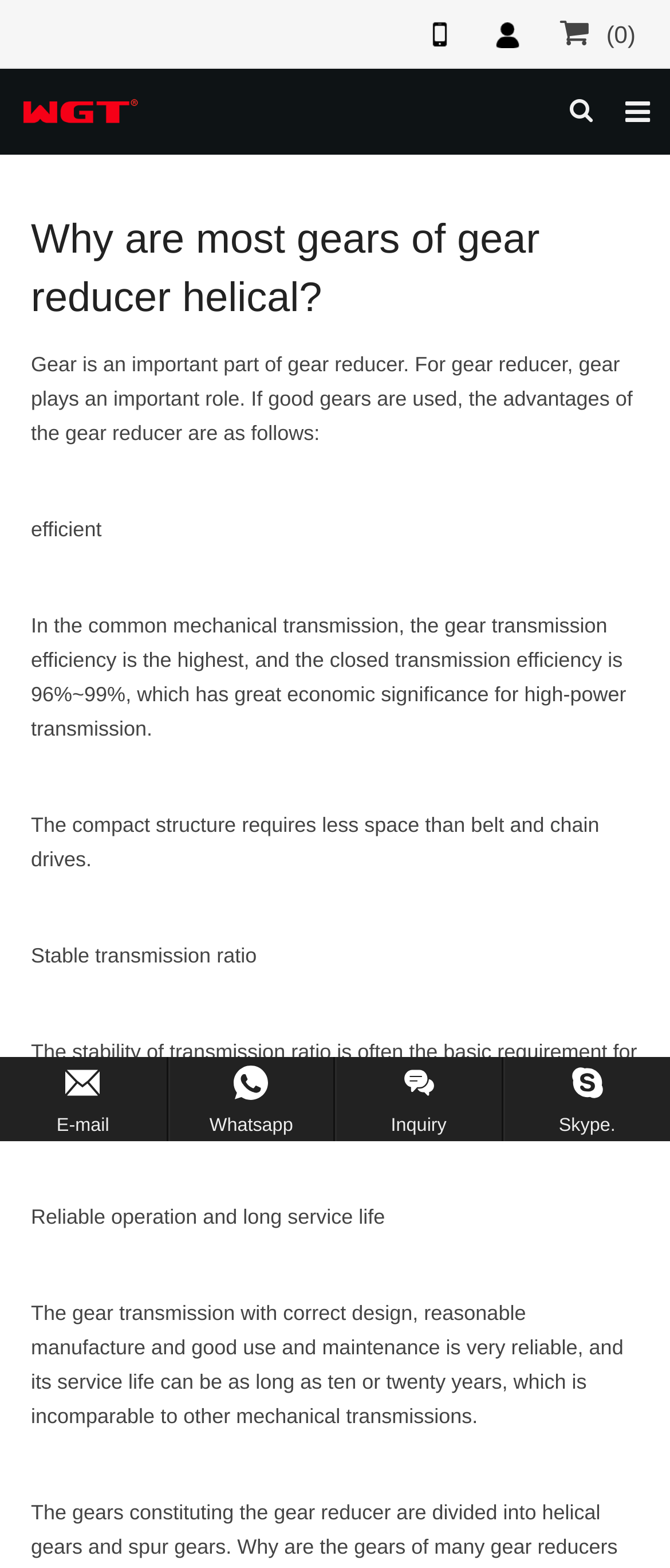Give a one-word or phrase response to the following question: What is the highest transmission efficiency of gear reducer?

99%